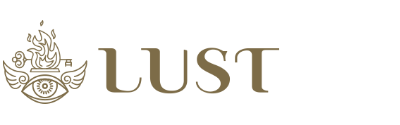Offer an in-depth caption of the image, mentioning all notable aspects.

The image prominently displays the stylized word "LUST," artistically integrated with symbolic elements such as flames and wings. This design suggests themes of passion and desire, evoking a sense of intrigue and allure. The aesthetic combines elegance with a hint of mystique, likely representing the essence of "The LUST Experience." This imagery aligns with the thematic elements often explored within the context of immersive experiences or narrative-driven environments. The overall presentation invites viewers to delve deeper into the concept being showcased.